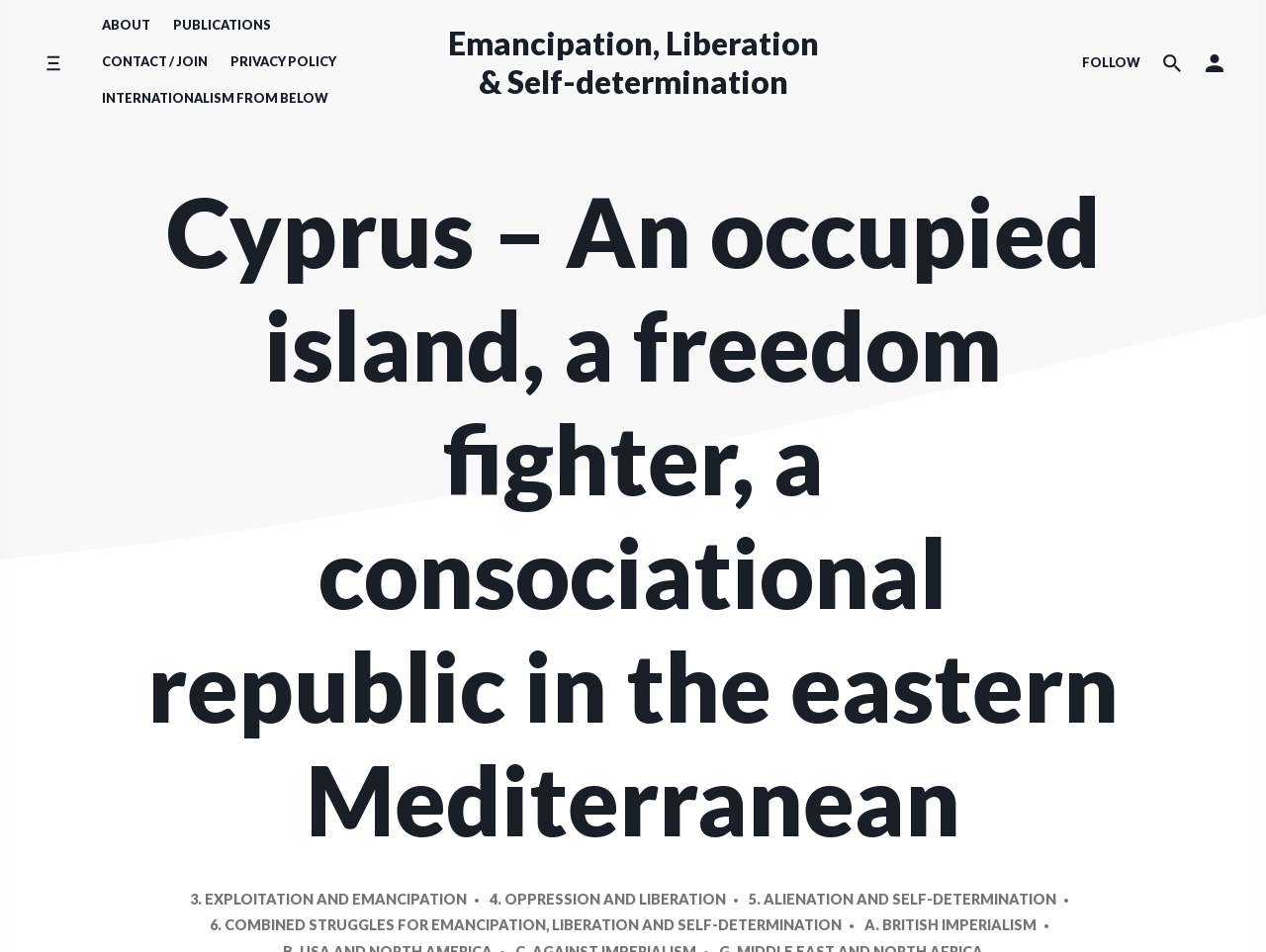Locate the UI element described by Internationalism From Below in the provided webpage screenshot. Return the bounding box coordinates in the format (top-left x, top-left y, bottom-right x, bottom-right y), ensuring all values are between 0 and 1.

[0.072, 0.086, 0.268, 0.124]